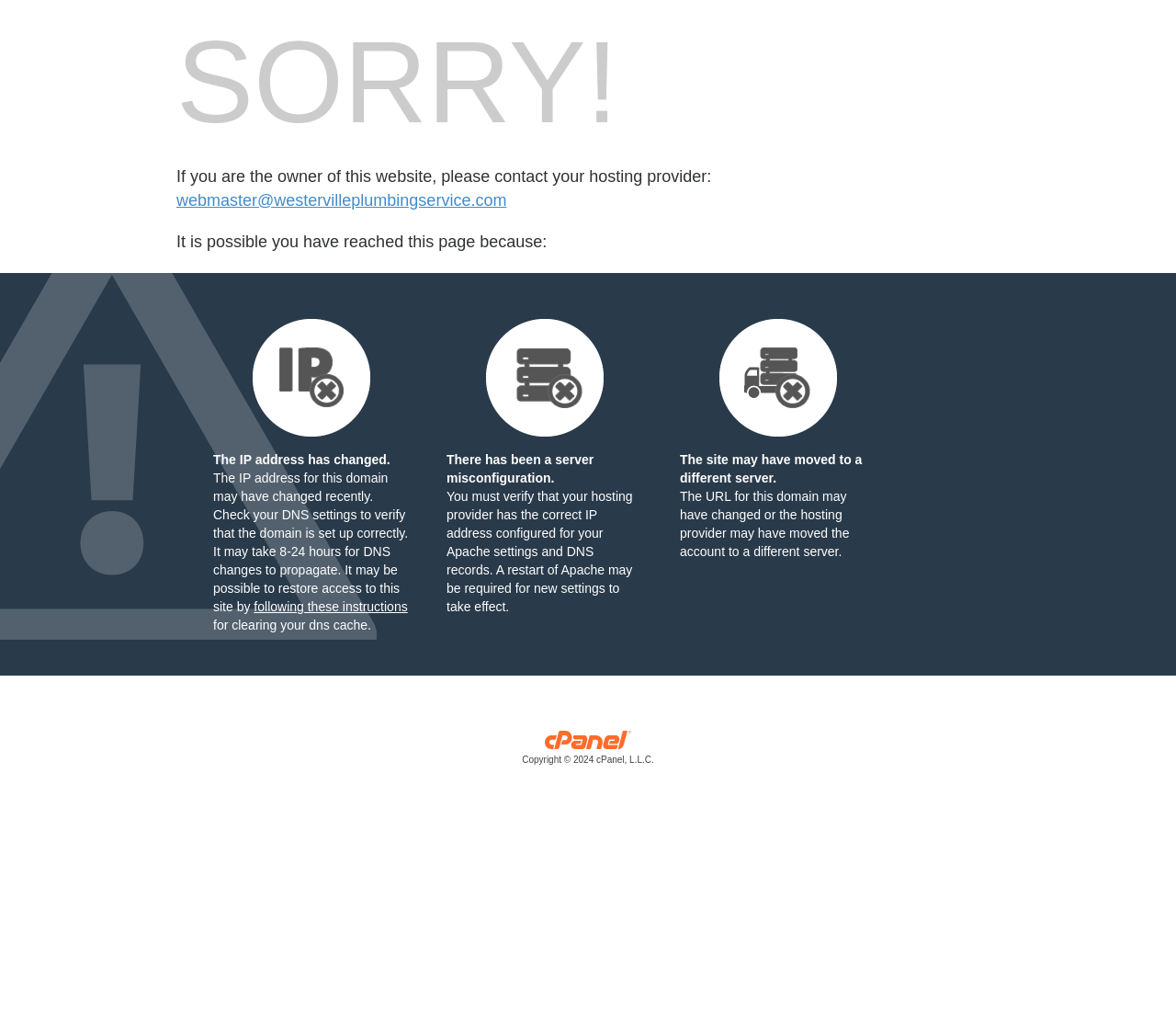What might have caused the website to be inaccessible?
Answer the question with detailed information derived from the image.

The website lists several possible reasons for the website being inaccessible, including a recent change in the IP address, a server misconfiguration, or the site moving to a different server.